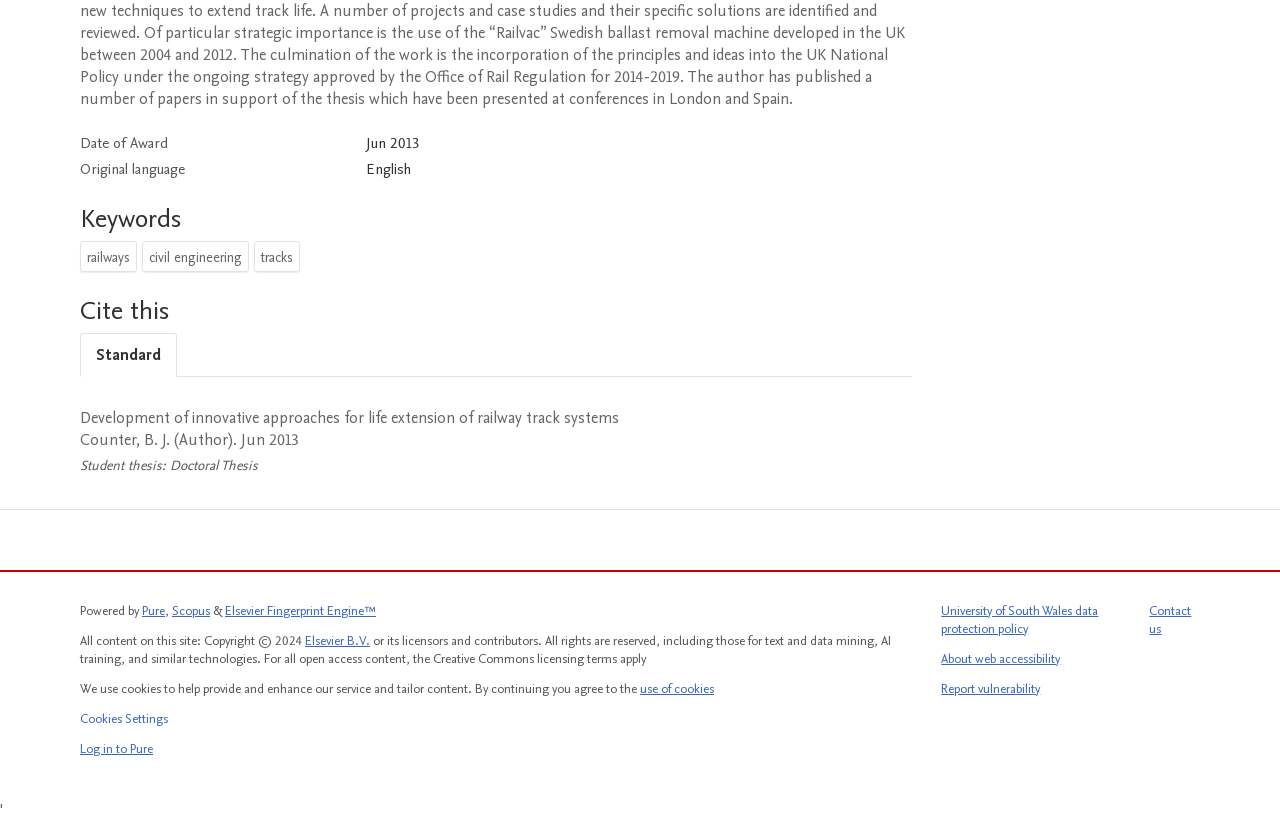Highlight the bounding box coordinates of the element that should be clicked to carry out the following instruction: "Click the 'Standard' tab". The coordinates must be given as four float numbers ranging from 0 to 1, i.e., [left, top, right, bottom].

[0.062, 0.405, 0.138, 0.458]